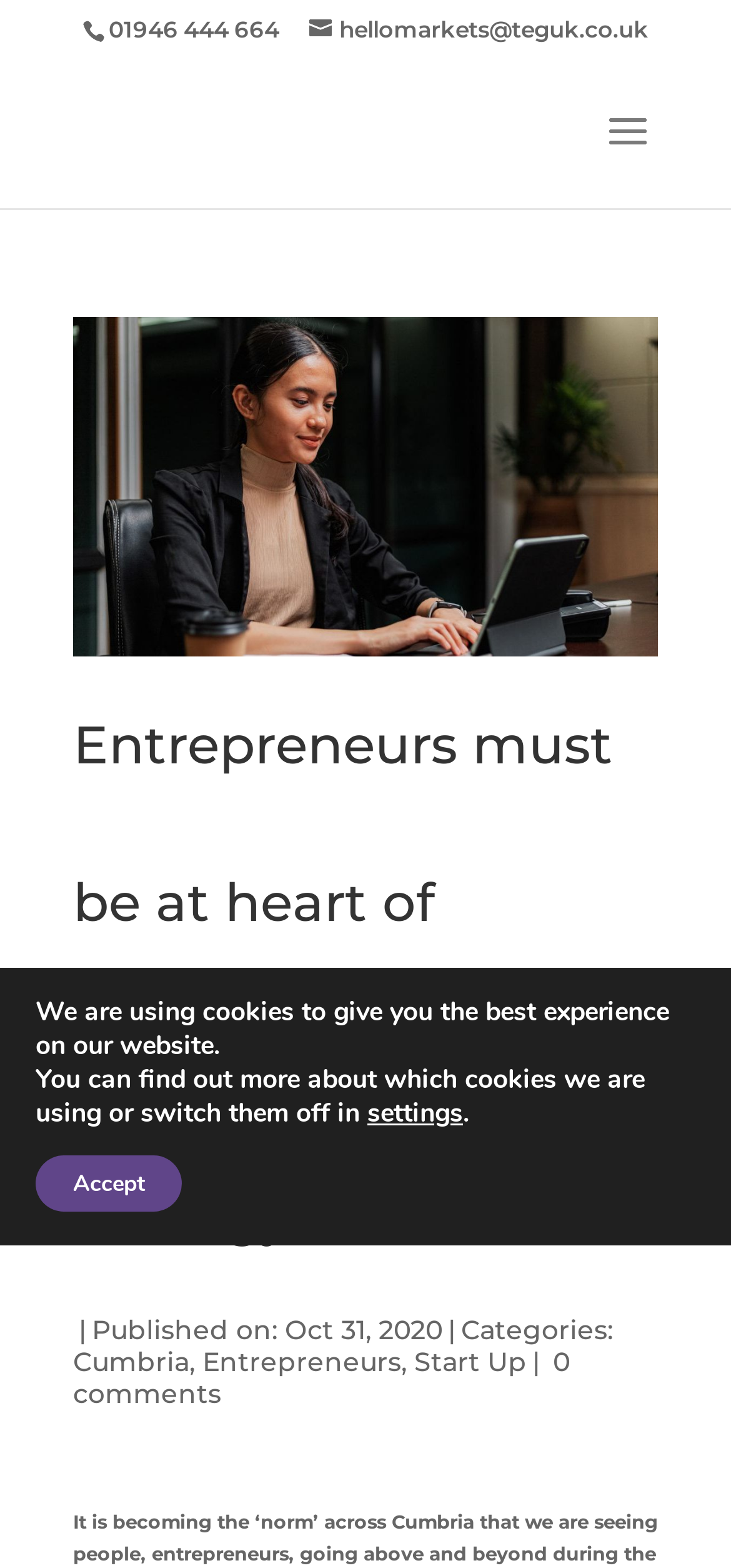Find the bounding box coordinates of the area that needs to be clicked in order to achieve the following instruction: "call the phone number". The coordinates should be specified as four float numbers between 0 and 1, i.e., [left, top, right, bottom].

[0.149, 0.01, 0.382, 0.028]